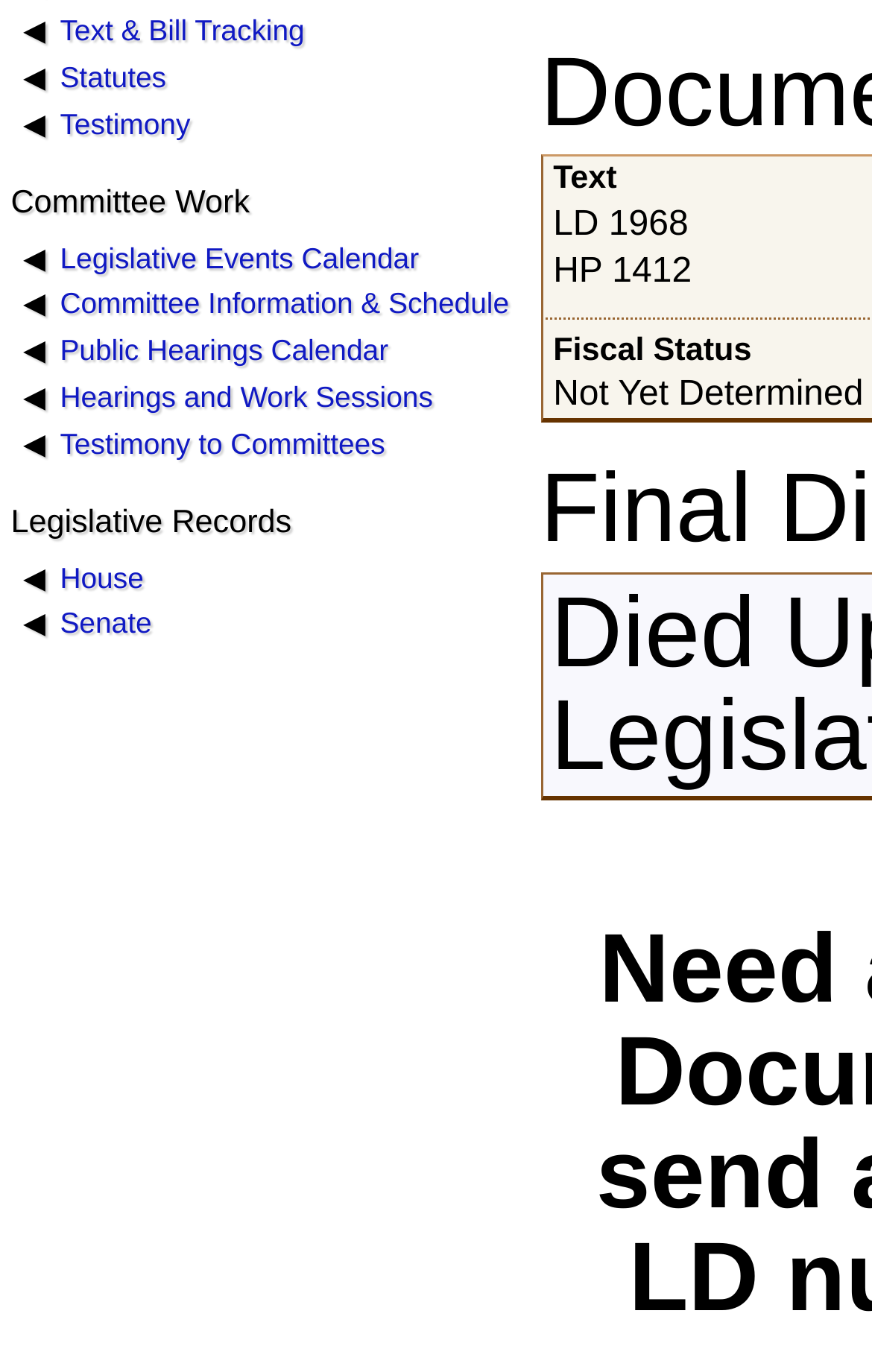Using the description "Public Hearings Calendar", predict the bounding box of the relevant HTML element.

[0.069, 0.243, 0.445, 0.268]